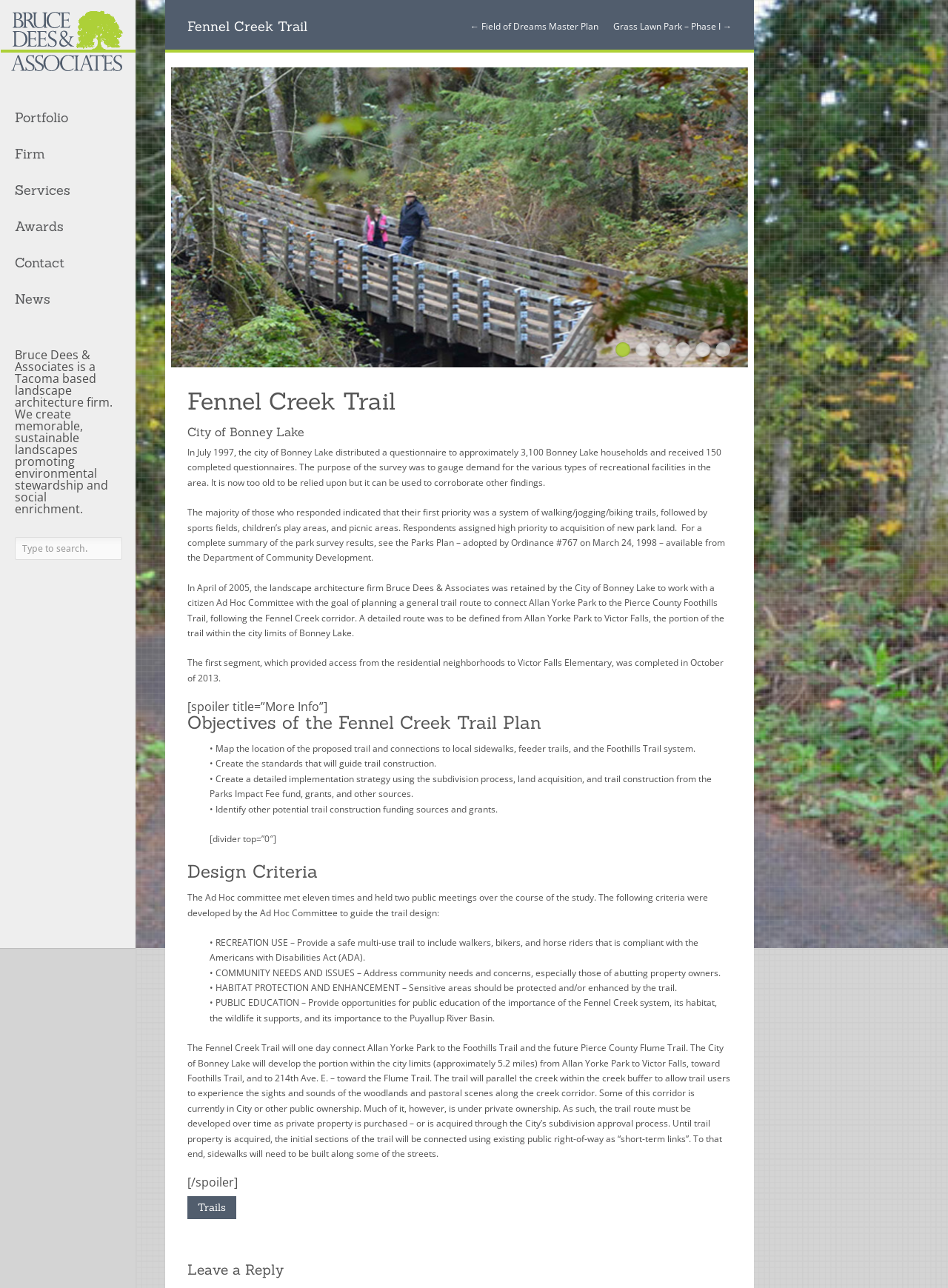Convey a detailed summary of the webpage, mentioning all key elements.

The webpage is about the Fennel Creek Trail, a project by Bruce Dees & Associates, a landscape architecture firm based in Tacoma. At the top of the page, there is a heading with the firm's name, accompanied by a link and an image. Below this, there are several links to different sections of the website, including Portfolio, Firm, Services, Awards, Contact, and News.

The main content of the page is divided into sections, each with its own heading. The first section is about the Fennel Creek Trail, with a heading and a link to a previous project, Field of Dreams Master Plan, and a link to a next project, Grass Lawn Park – Phase I. There is also an image of the trail.

The next section provides information about the project, including its objectives, design criteria, and implementation strategy. The objectives include mapping the trail location, creating standards for trail construction, and identifying funding sources. The design criteria were developed by an Ad Hoc committee and include considerations for recreation use, community needs, habitat protection, and public education.

The page also includes several blocks of text that provide more information about the project, including its history, the survey results that informed its development, and the plan for its implementation. There are also links to related pages, such as Trails, and a section for leaving a reply.

Throughout the page, there are several images, including an image of the Fennel Creek Trail and an image of the Bruce Dees & Associates logo. The layout of the page is organized, with clear headings and concise text, making it easy to navigate and understand.